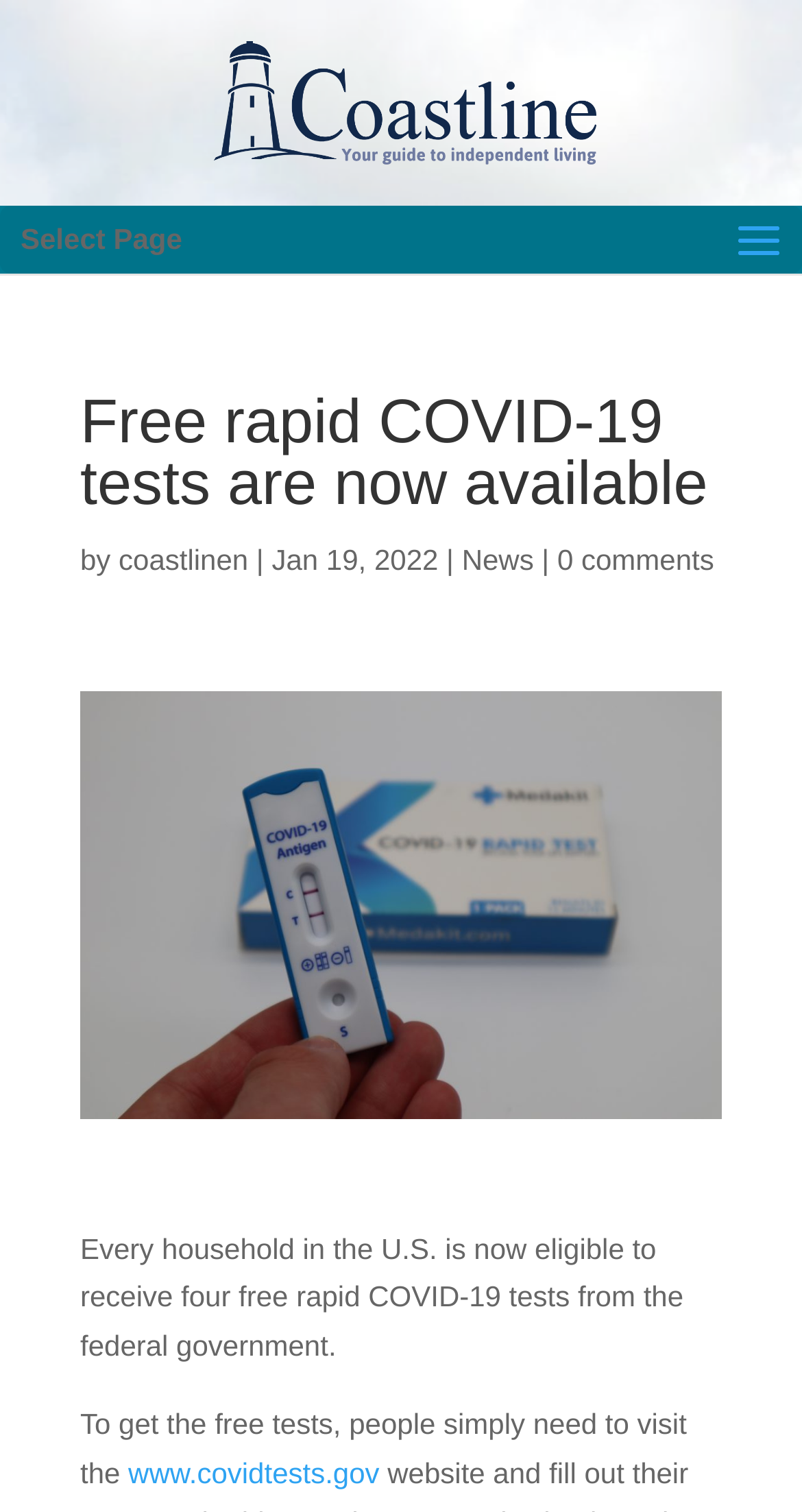Please give a one-word or short phrase response to the following question: 
What is the website to order free tests?

www.covidtests.gov